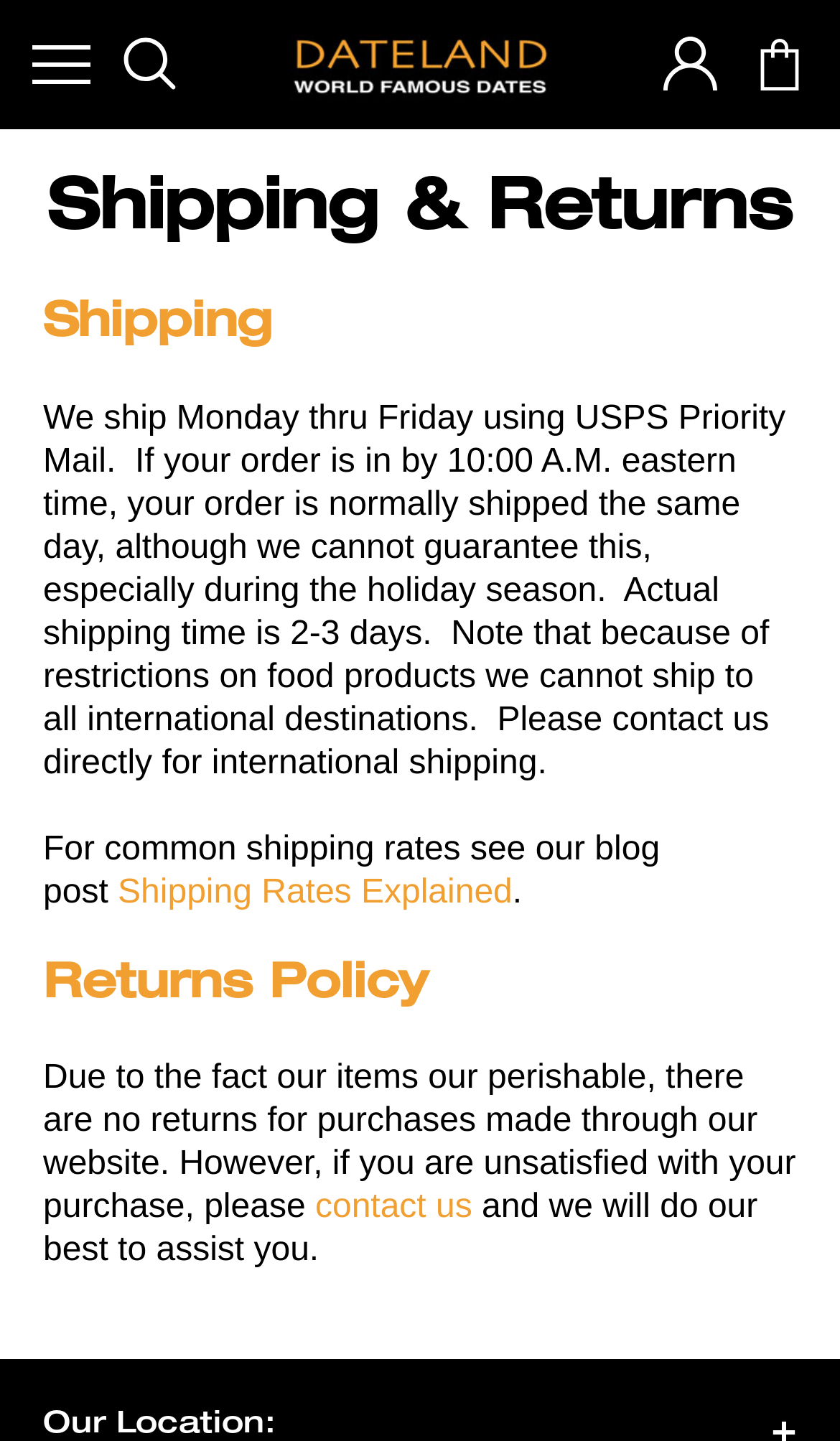Answer the following inquiry with a single word or phrase:
What is the typical shipping time?

2-3 days